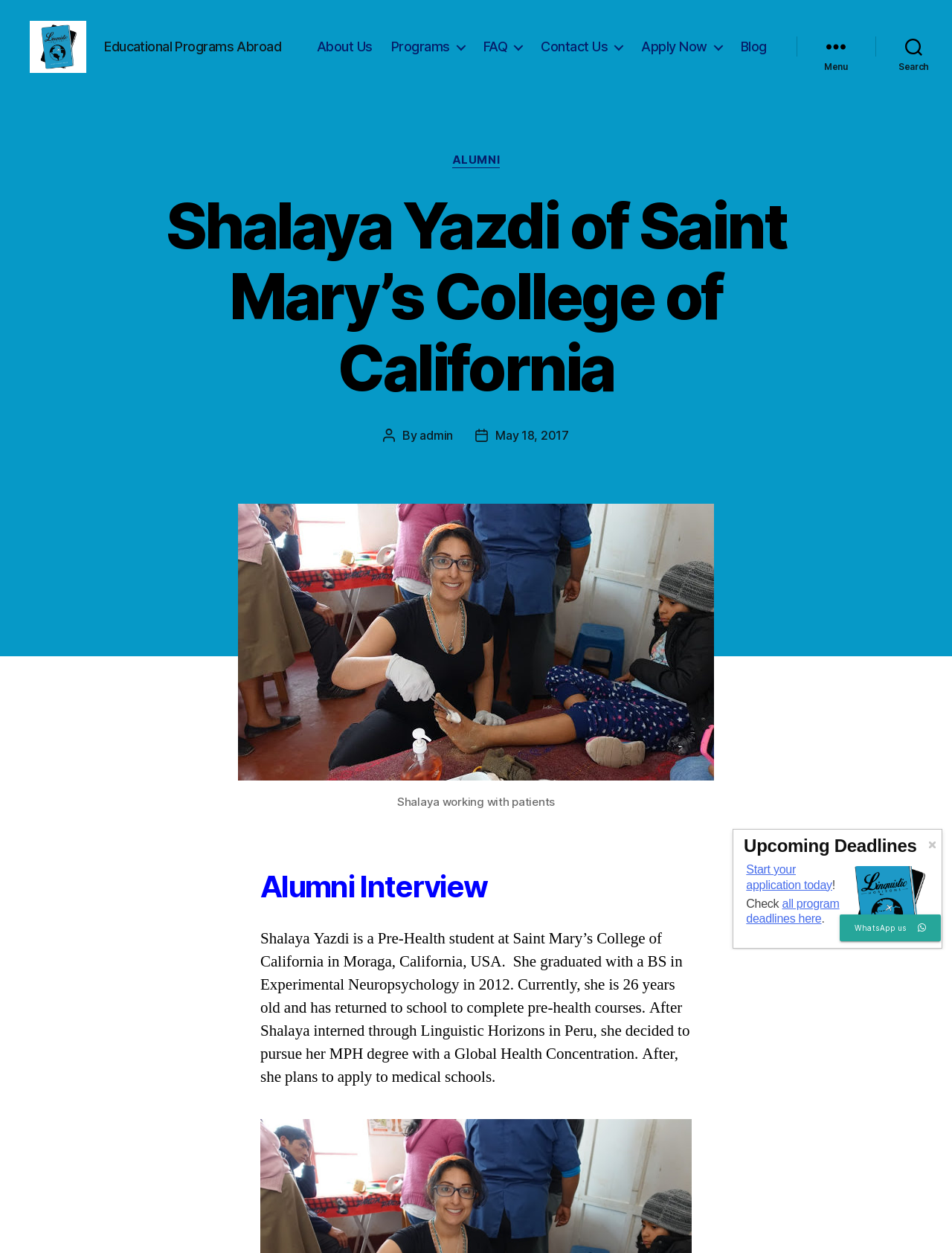Using the image as a reference, answer the following question in as much detail as possible:
What is the global health concentration Shalaya is pursuing?

I found the answer by reading the text 'After Shalaya interned through Linguistic Horizons in Peru, she decided to pursue her MPH degree with a Global Health Concentration.' which provides information about Shalaya's academic plans.